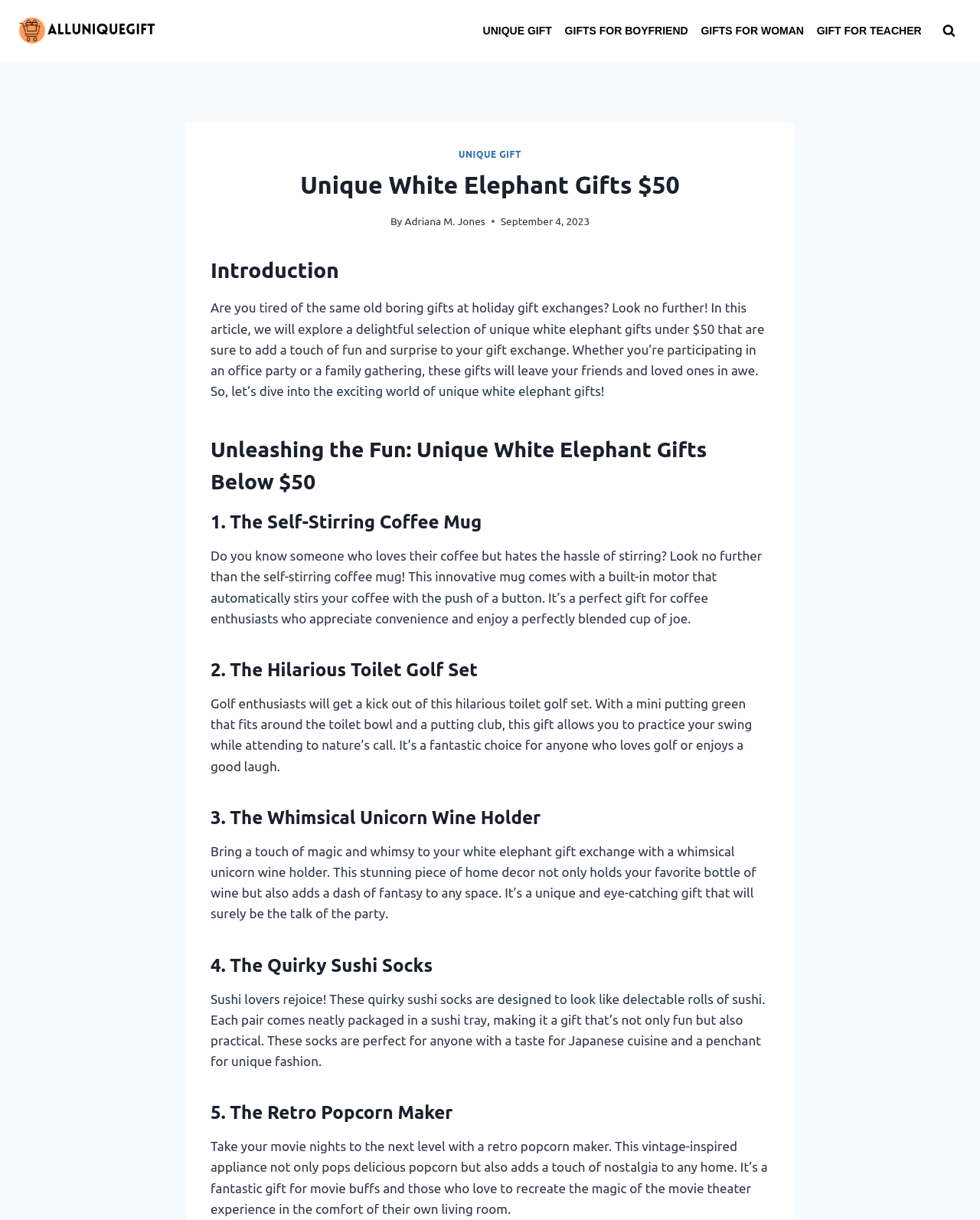How many unique white elephant gifts are listed? Refer to the image and provide a one-word or short phrase answer.

5